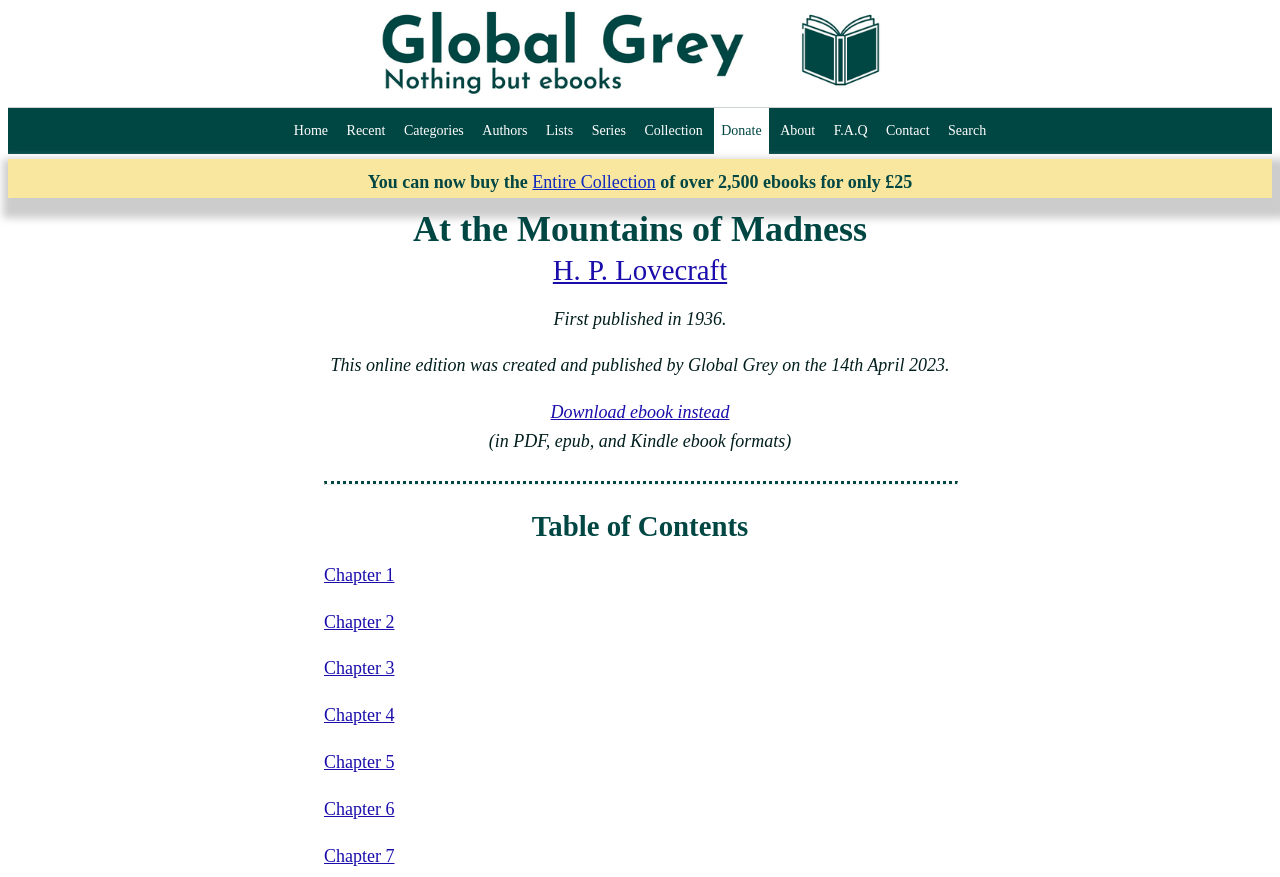Write an exhaustive caption that covers the webpage's main aspects.

The webpage is dedicated to the book "At the Mountains of Madness" by H. P. Lovecraft, providing its complete online text. At the top, there is a navigation menu with 11 links, including "Home", "Recent", "Categories", "Authors", "Lists", "Series", "Collection", "Donate", "About", "F.A.Q", and "Contact", aligned horizontally across the page. 

Below the navigation menu, there is a promotional section with a heading that reads "You can now buy the Entire Collection of over 2,500 ebooks for only £25", accompanied by a link to the "Entire Collection". 

The main content area is divided into two sections. On the left, there are three headings: the title of the book "At the Mountains of Madness", the author's name "H. P. Lovecraft", and a link to the author's page. Below the author's name, there is a brief description of the book, including its publication date and a note about the online edition. 

On the right side of the main content area, there is a section with a link to download the ebook in different formats. Below this section, there is a horizontal separator line, followed by a "Table of Contents" heading. Under the table of contents, there are 7 links to different chapters of the book, ranging from "Chapter 1" to "Chapter 7".